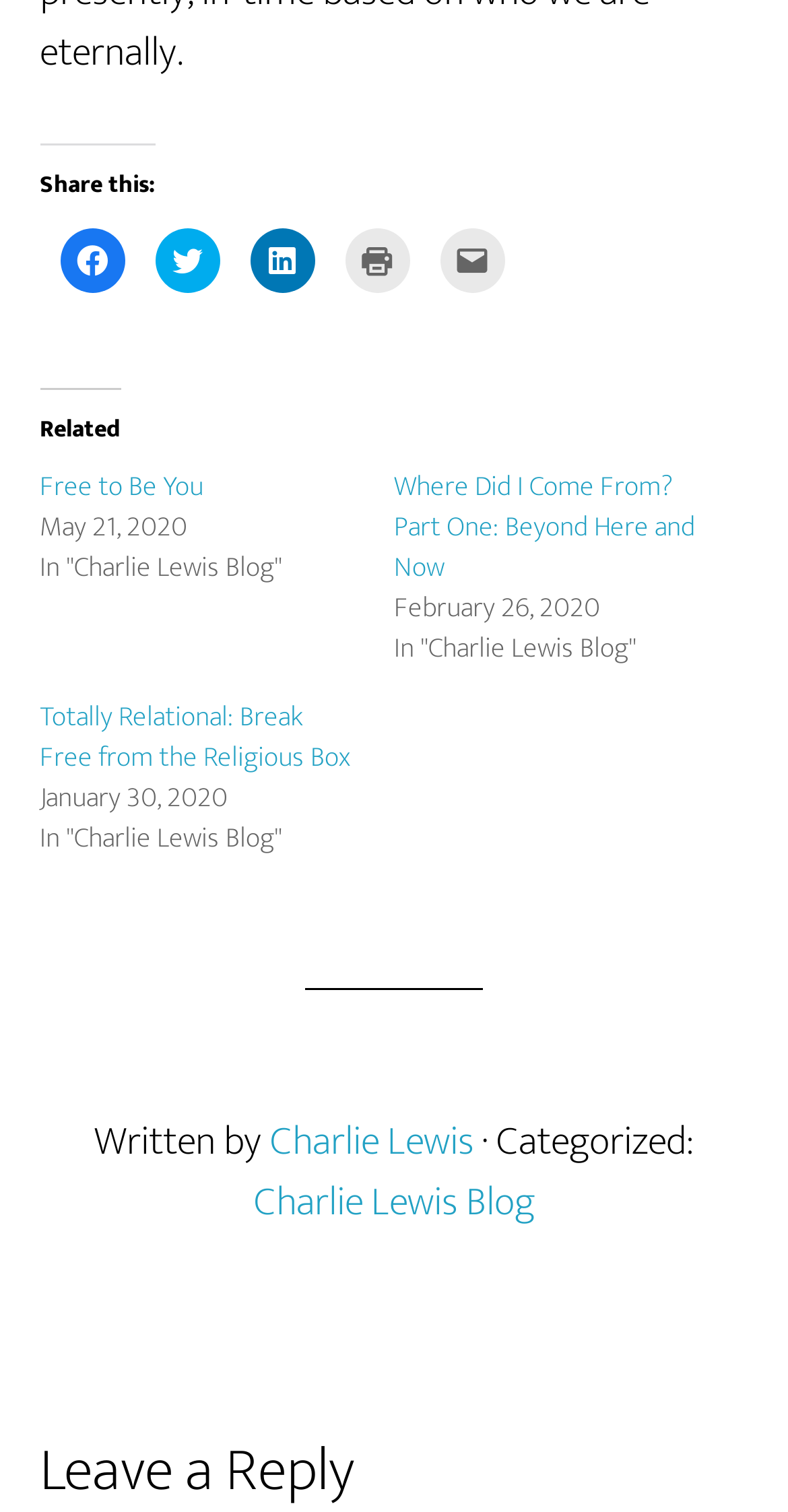Please answer the following question as detailed as possible based on the image: 
What is the date of the second related article?

The date of the second related article is February 26, 2020, which can be found in the 'Related' section of the webpage, next to the article title 'Where Did I Come From? Part One: Beyond Here and Now'.